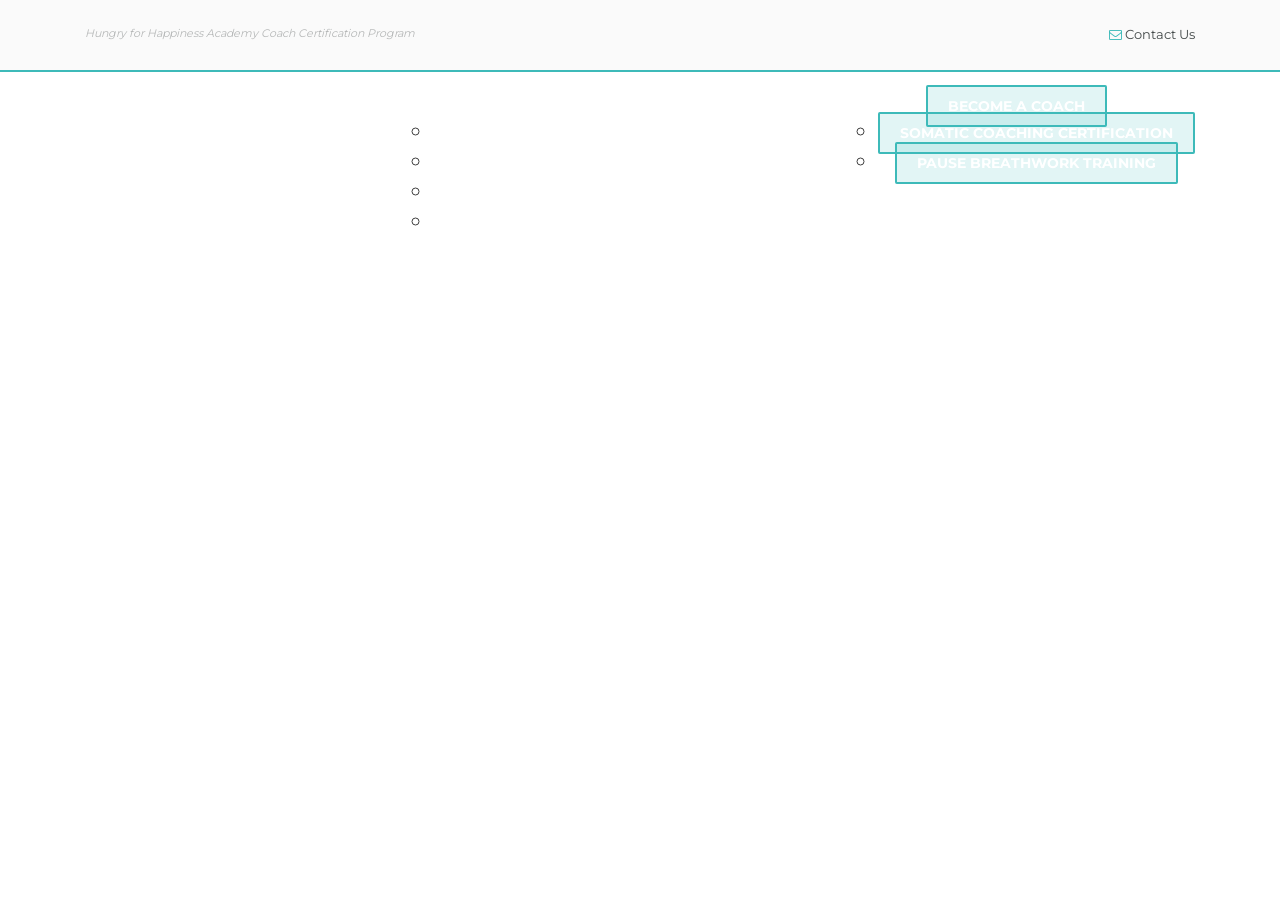Can you show the bounding box coordinates of the region to click on to complete the task described in the instruction: "explore the BLOG"?

[0.413, 0.234, 0.449, 0.258]